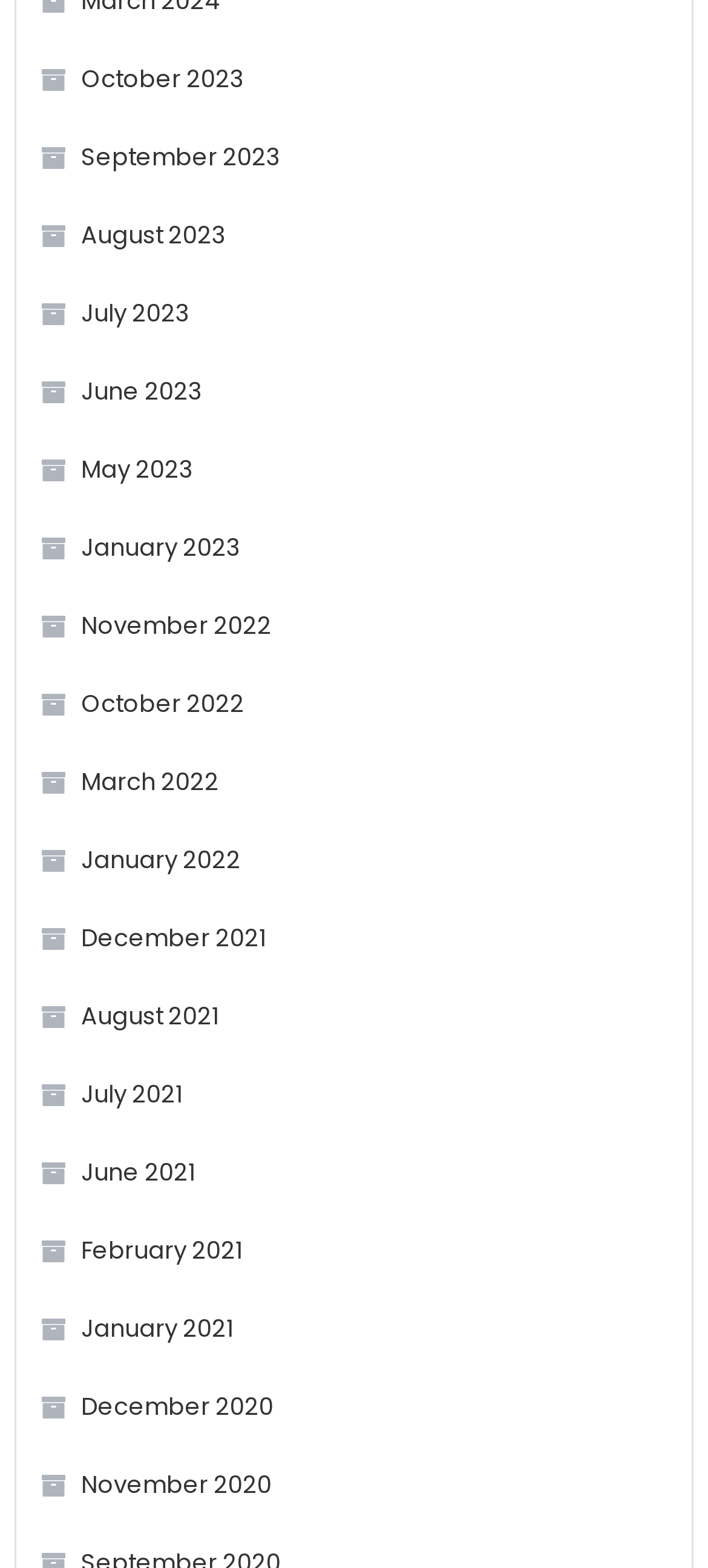What is the most recent month listed?
Analyze the image and deliver a detailed answer to the question.

By examining the list of links, I can see that the most recent month listed is October 2023, which is the first link in the list.